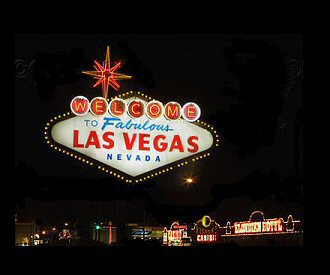Give a thorough and detailed caption for the image.

The image features the iconic "Welcome to Fabulous Las Vegas" sign, a symbol of the city known for its vibrant nightlife and entertainment. The sign is brightly illuminated, showcasing the words "WELCOME TO FABULOUS LAS VEGAS NEVADA" in bold letters. It is adorned with a large, star-shaped light fixture at the top, surrounded by colorful bulbs that enhance its nighttime allure. In the background, additional lights from the Las Vegas Strip can be seen, adding to the lively atmosphere of one of the world's most famous tourist destinations. The scene captures the essence of Las Vegas as a hub of excitement and glamour.